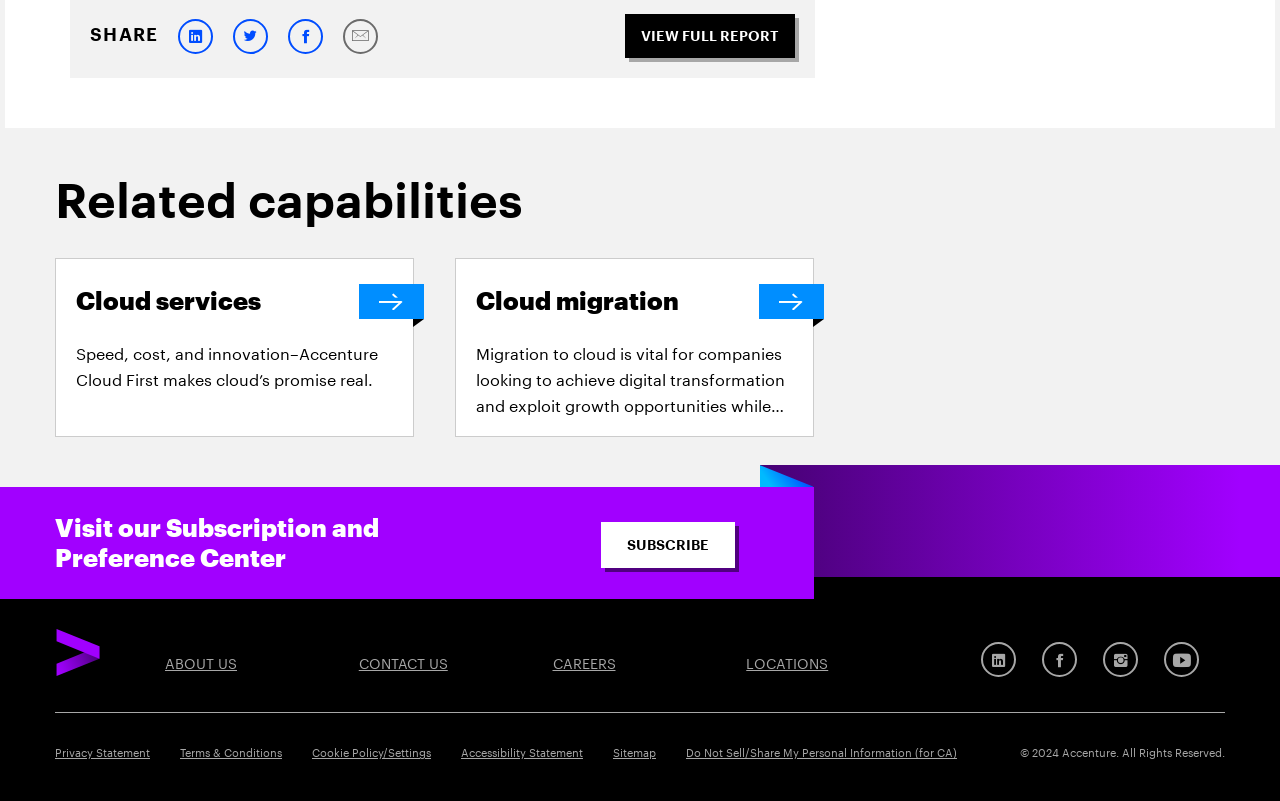Could you find the bounding box coordinates of the clickable area to complete this instruction: "Subscribe to the newsletter"?

[0.47, 0.651, 0.574, 0.709]